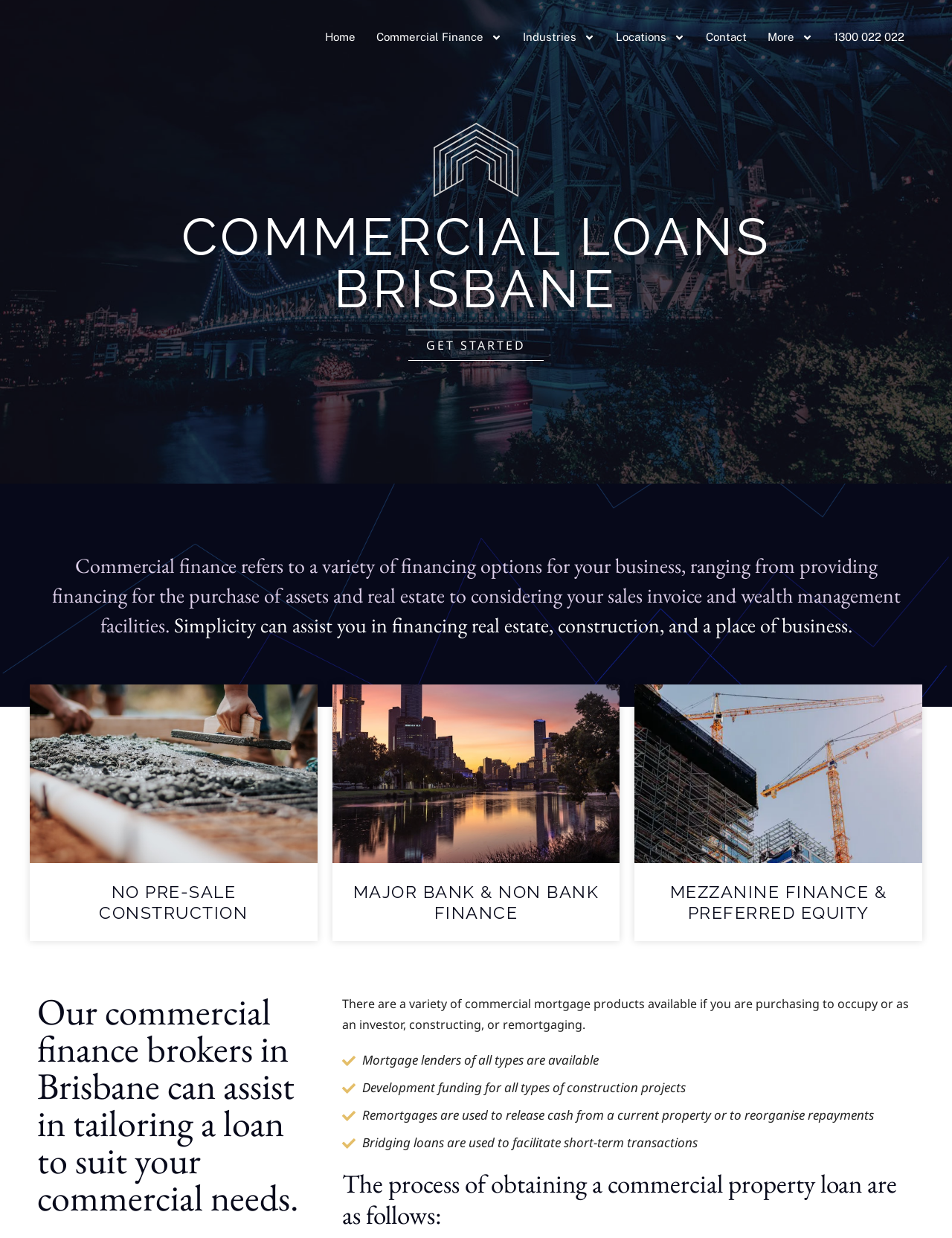What is the purpose of remortgages?
Provide a detailed and extensive answer to the question.

According to the webpage, remortgages are used to release cash from a current property or to reorganise repayments, implying that they can help individuals or businesses to access additional funds or to restructure their loan repayments.